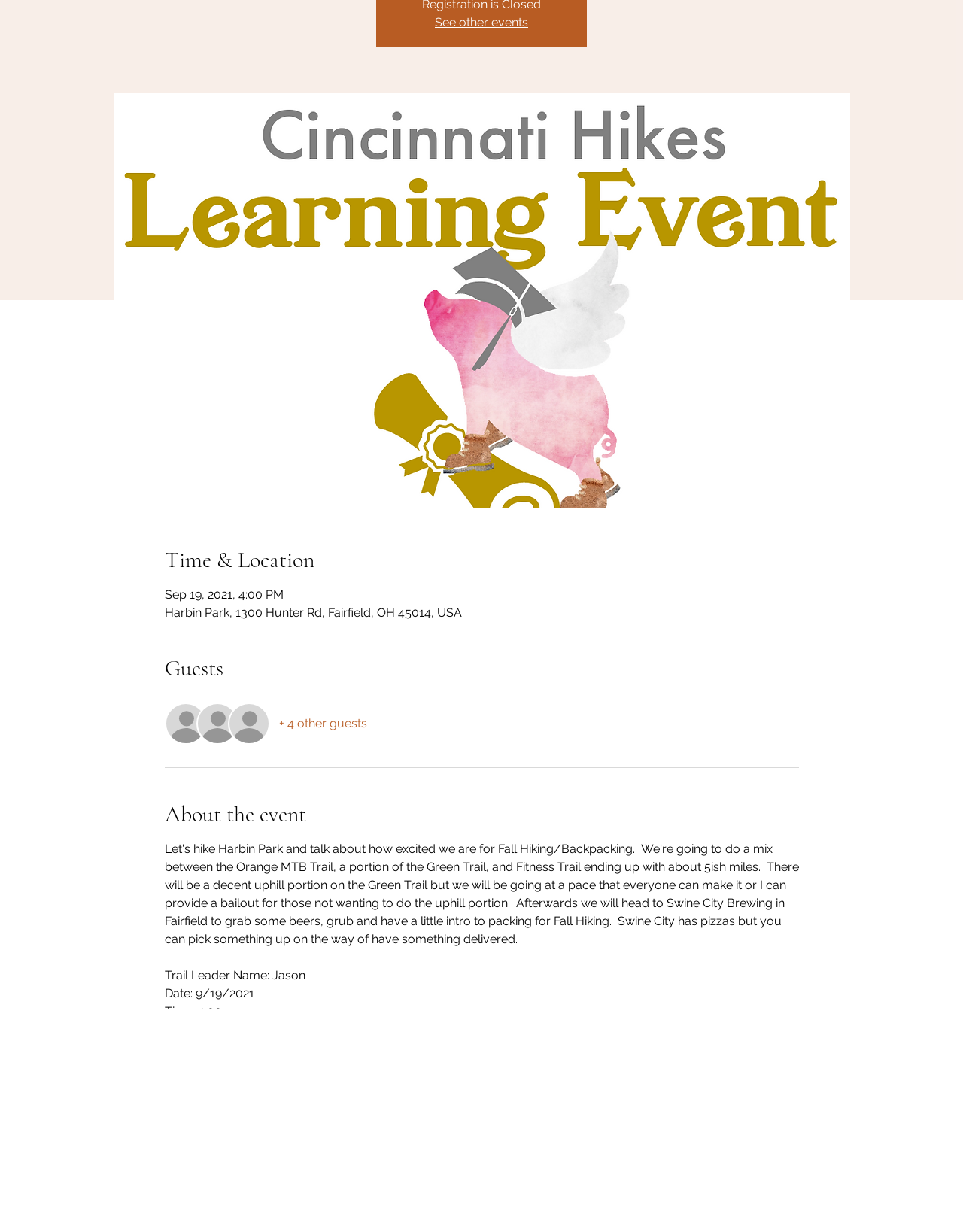Determine the bounding box coordinates for the UI element with the following description: "+ 4 other guests". The coordinates should be four float numbers between 0 and 1, represented as [left, top, right, bottom].

[0.289, 0.58, 0.381, 0.594]